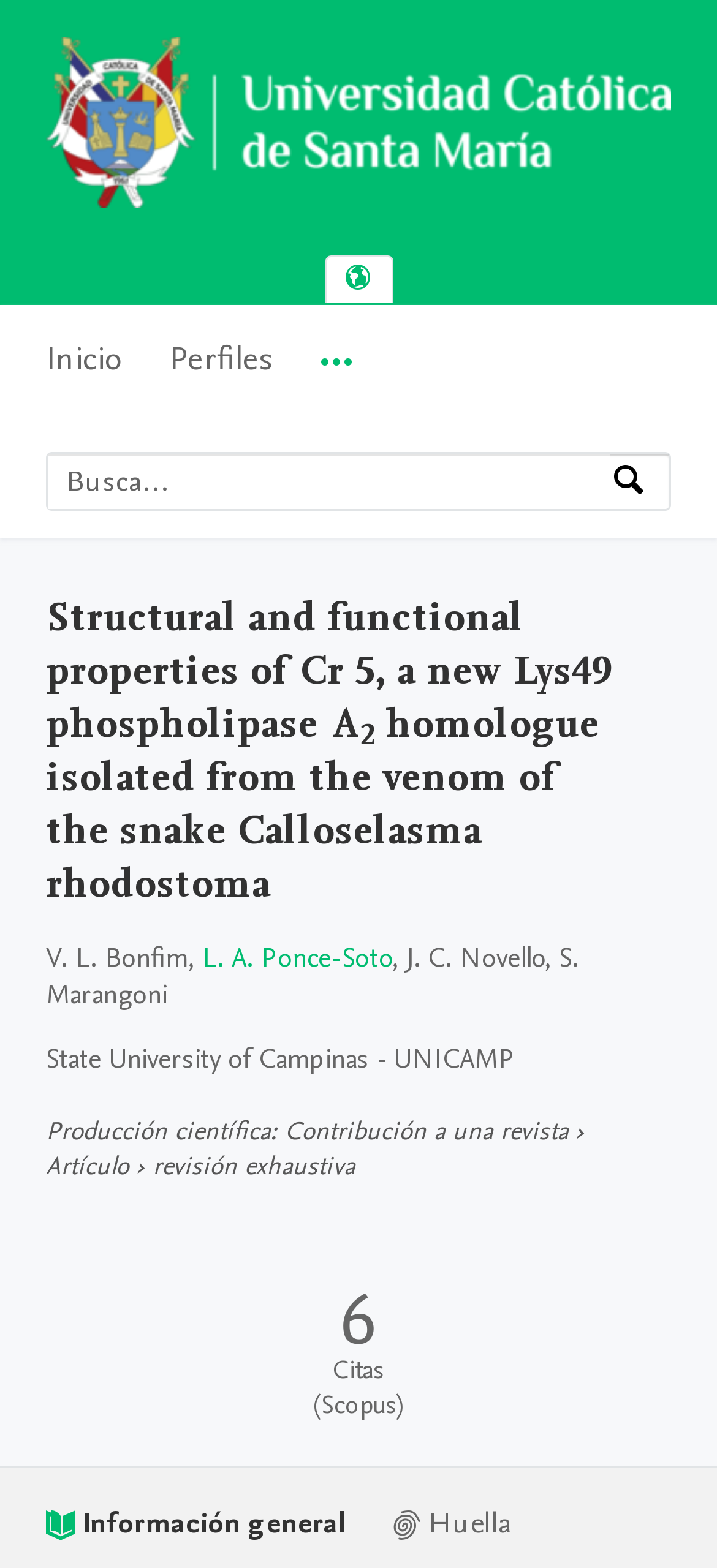Given the webpage screenshot, identify the bounding box of the UI element that matches this description: "L. A. Ponce-Soto".

[0.282, 0.599, 0.546, 0.622]